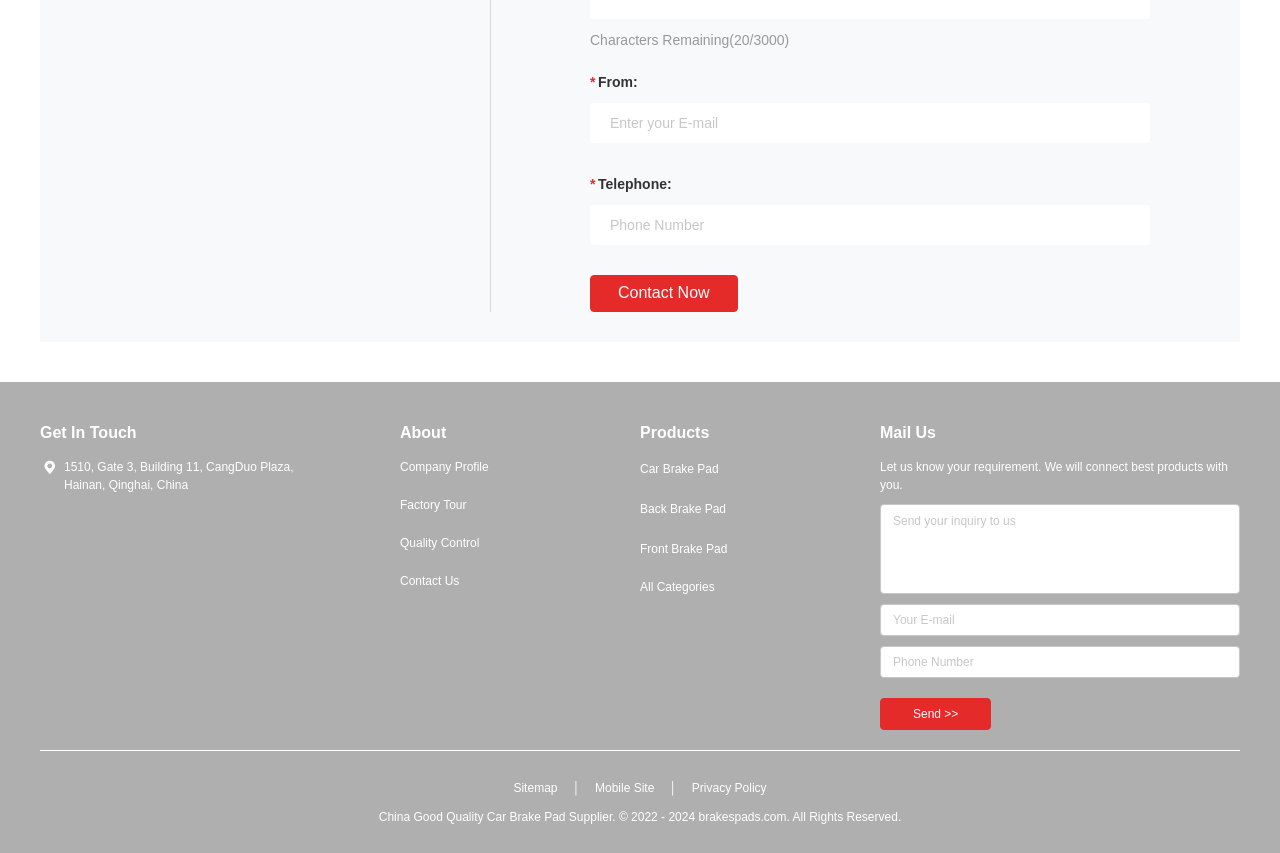Please specify the bounding box coordinates of the clickable region to carry out the following instruction: "Click Contact Now". The coordinates should be four float numbers between 0 and 1, in the format [left, top, right, bottom].

[0.461, 0.322, 0.576, 0.365]